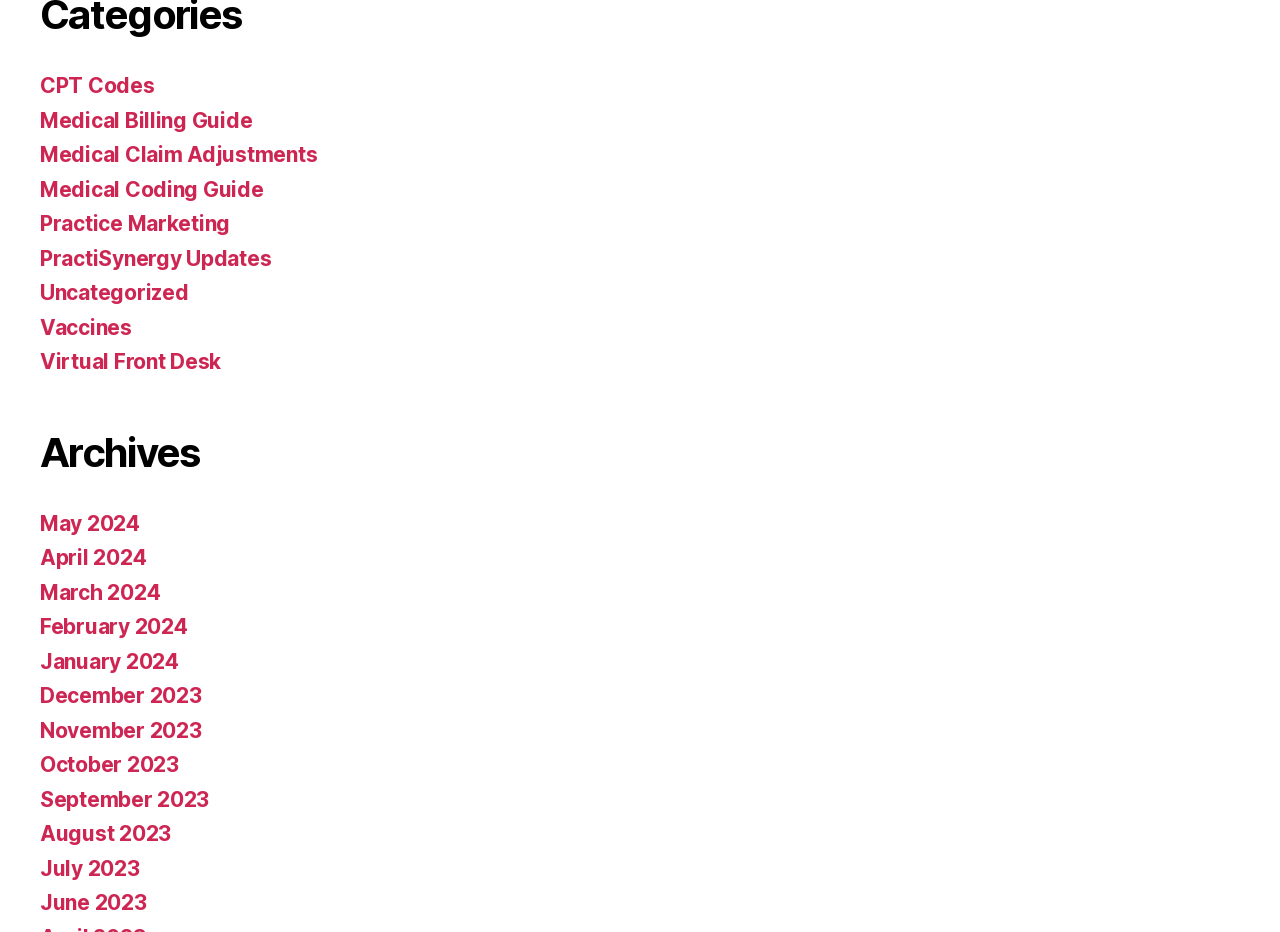Give a one-word or one-phrase response to the question: 
What is the first category listed?

CPT Codes